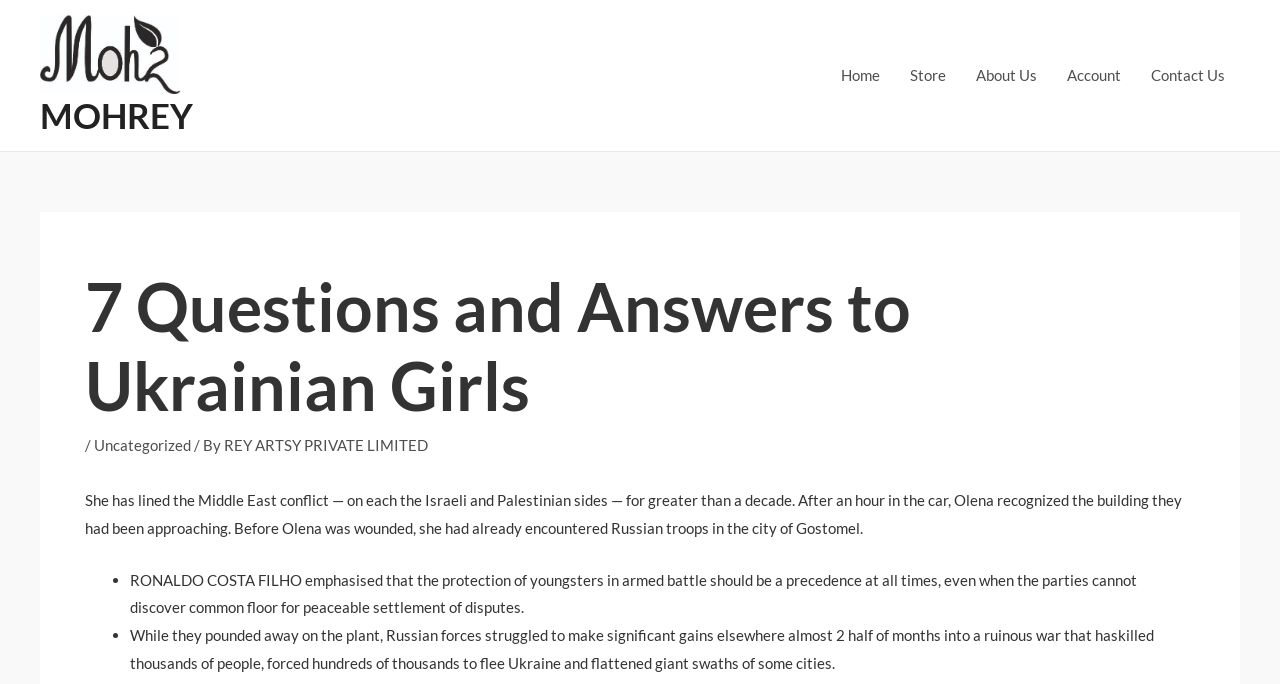Determine the bounding box coordinates of the target area to click to execute the following instruction: "click on the MOHREY link."

[0.031, 0.063, 0.141, 0.089]